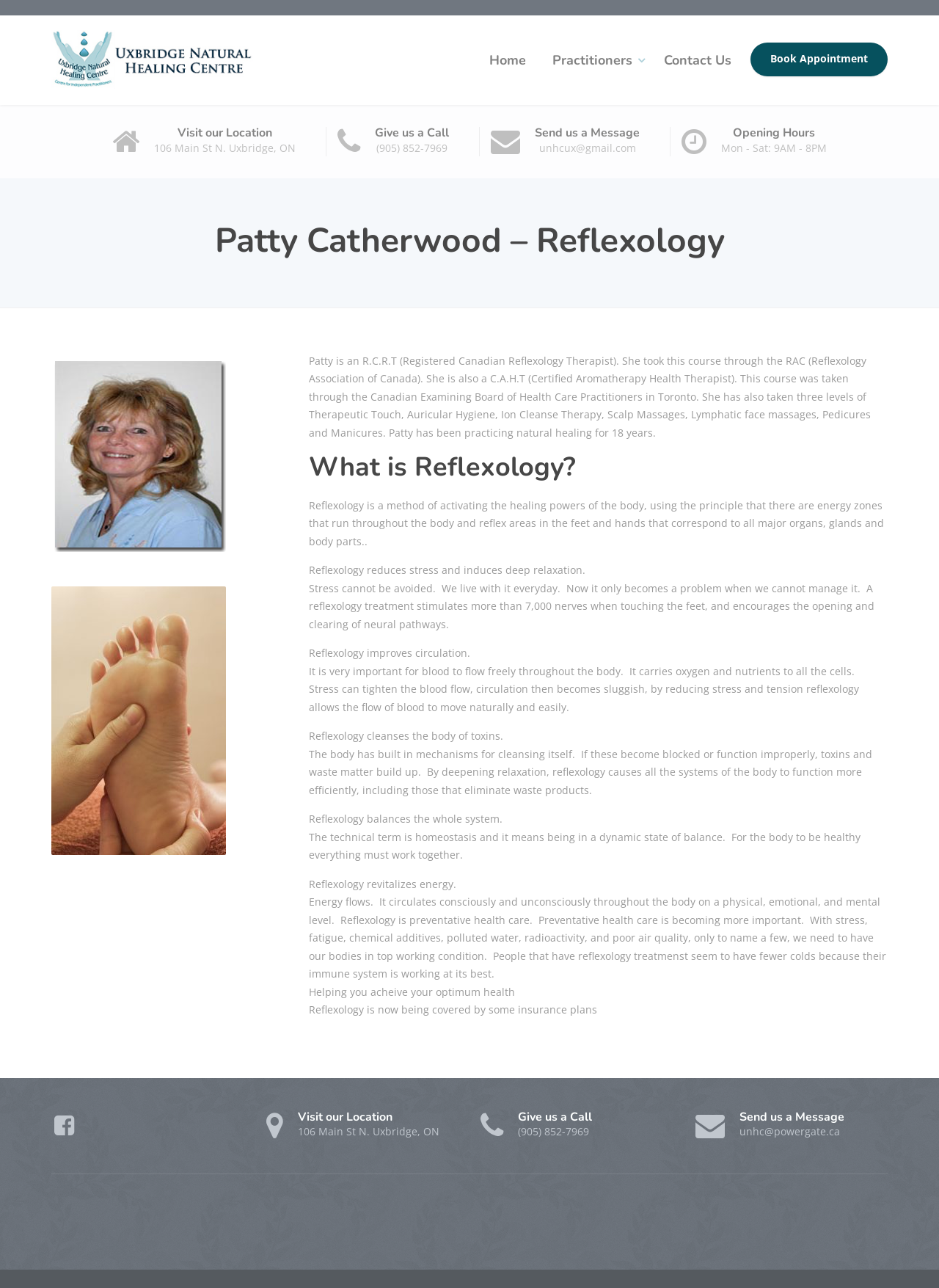Find and provide the bounding box coordinates for the UI element described here: "title="Uxbridge Natural Healing Center"". The coordinates should be given as four float numbers between 0 and 1: [left, top, right, bottom].

[0.055, 0.037, 0.27, 0.048]